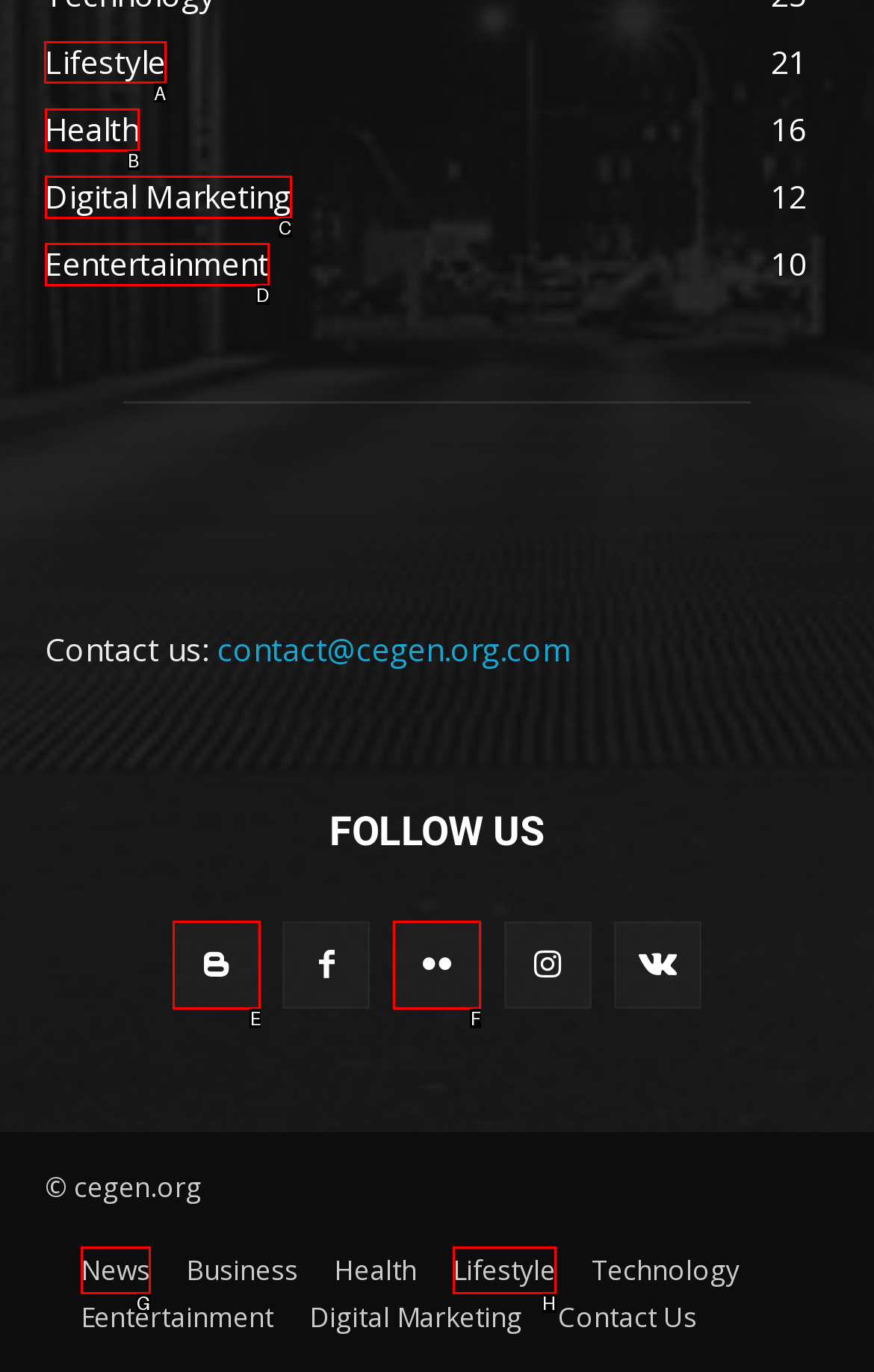Select the correct option from the given choices to perform this task: Click on Lifestyle. Provide the letter of that option.

A